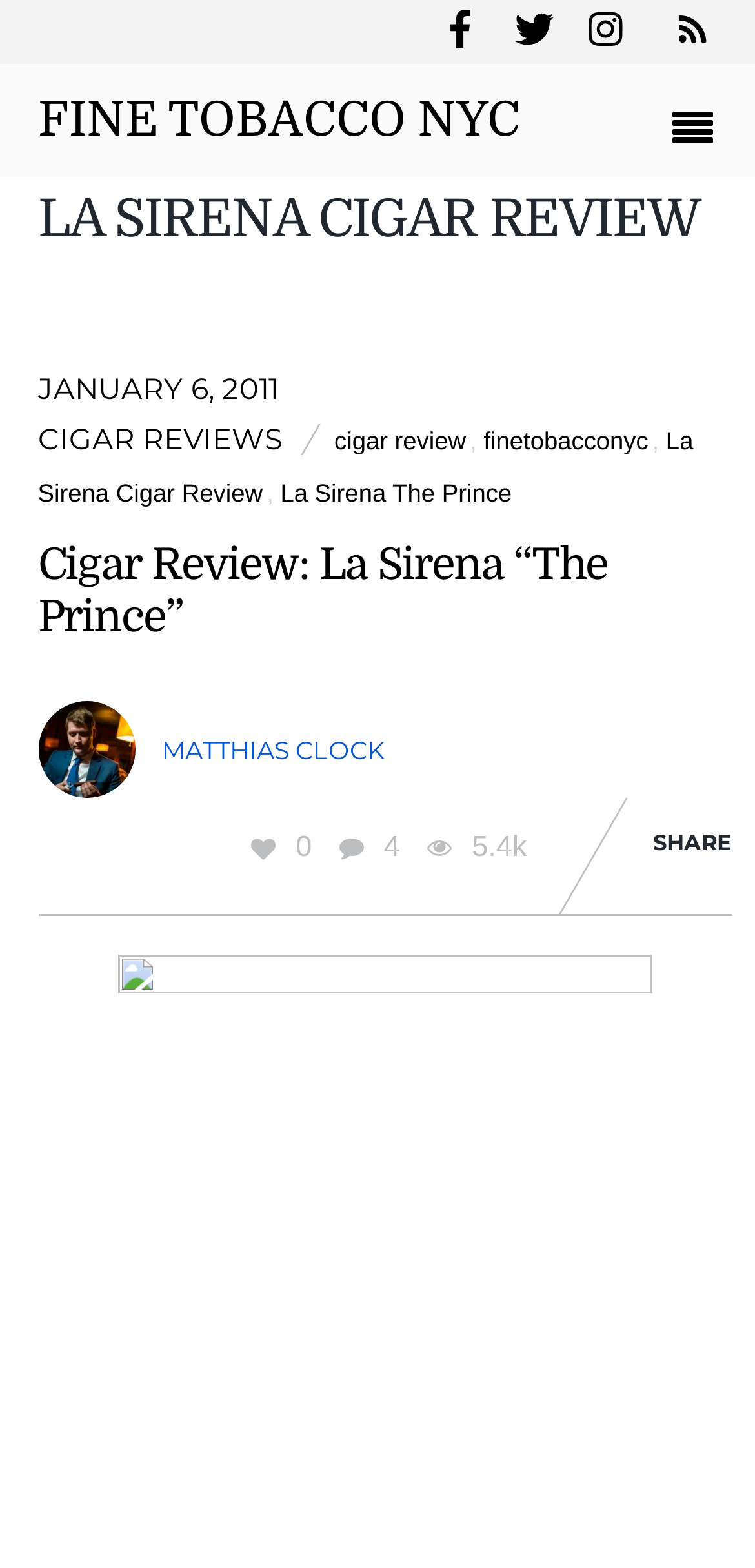Kindly determine the bounding box coordinates for the area that needs to be clicked to execute this instruction: "Share this article".

[0.865, 0.522, 0.97, 0.555]